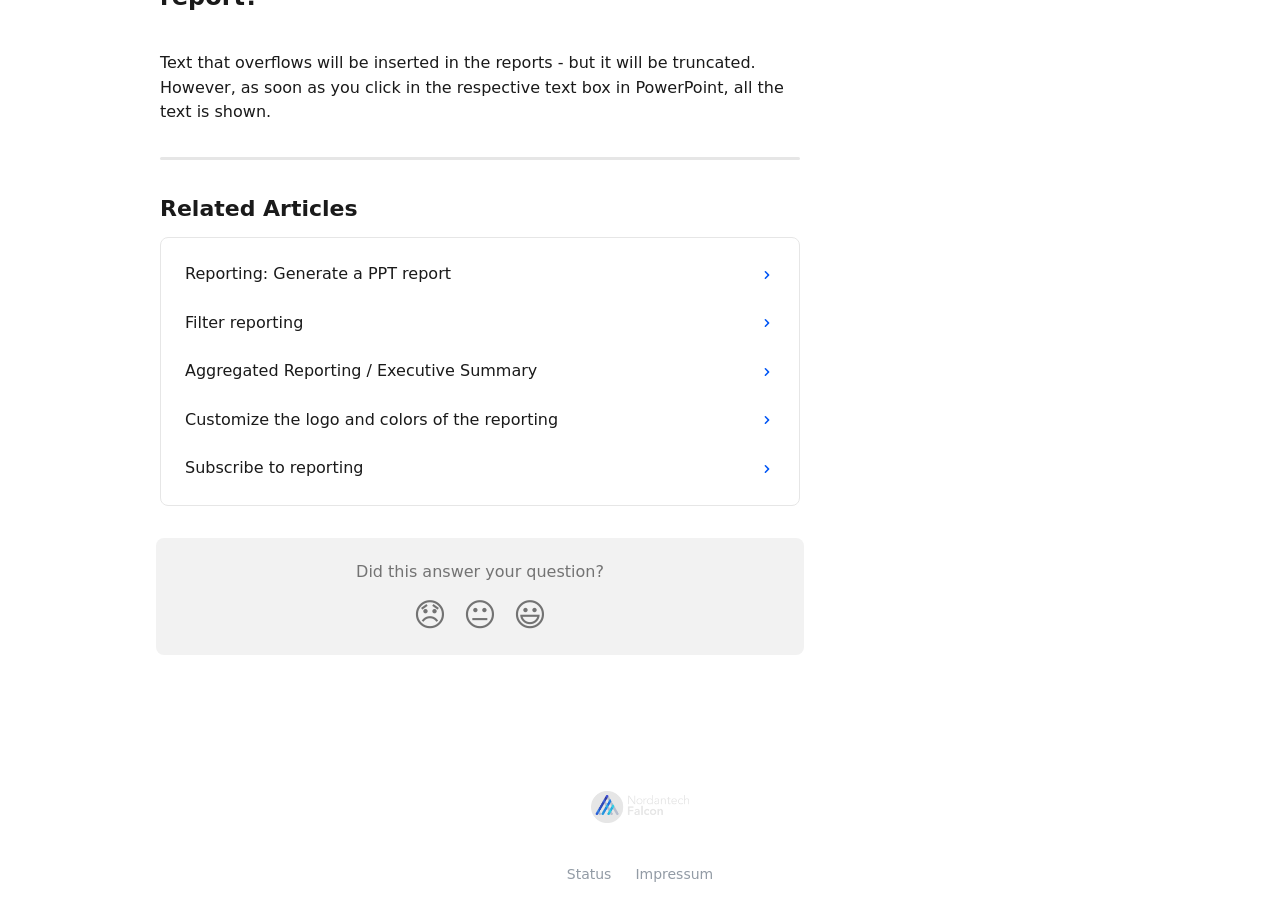Determine the bounding box coordinates of the section I need to click to execute the following instruction: "Click on 'Filter reporting'". Provide the coordinates as four float numbers between 0 and 1, i.e., [left, top, right, bottom].

[0.135, 0.325, 0.615, 0.378]